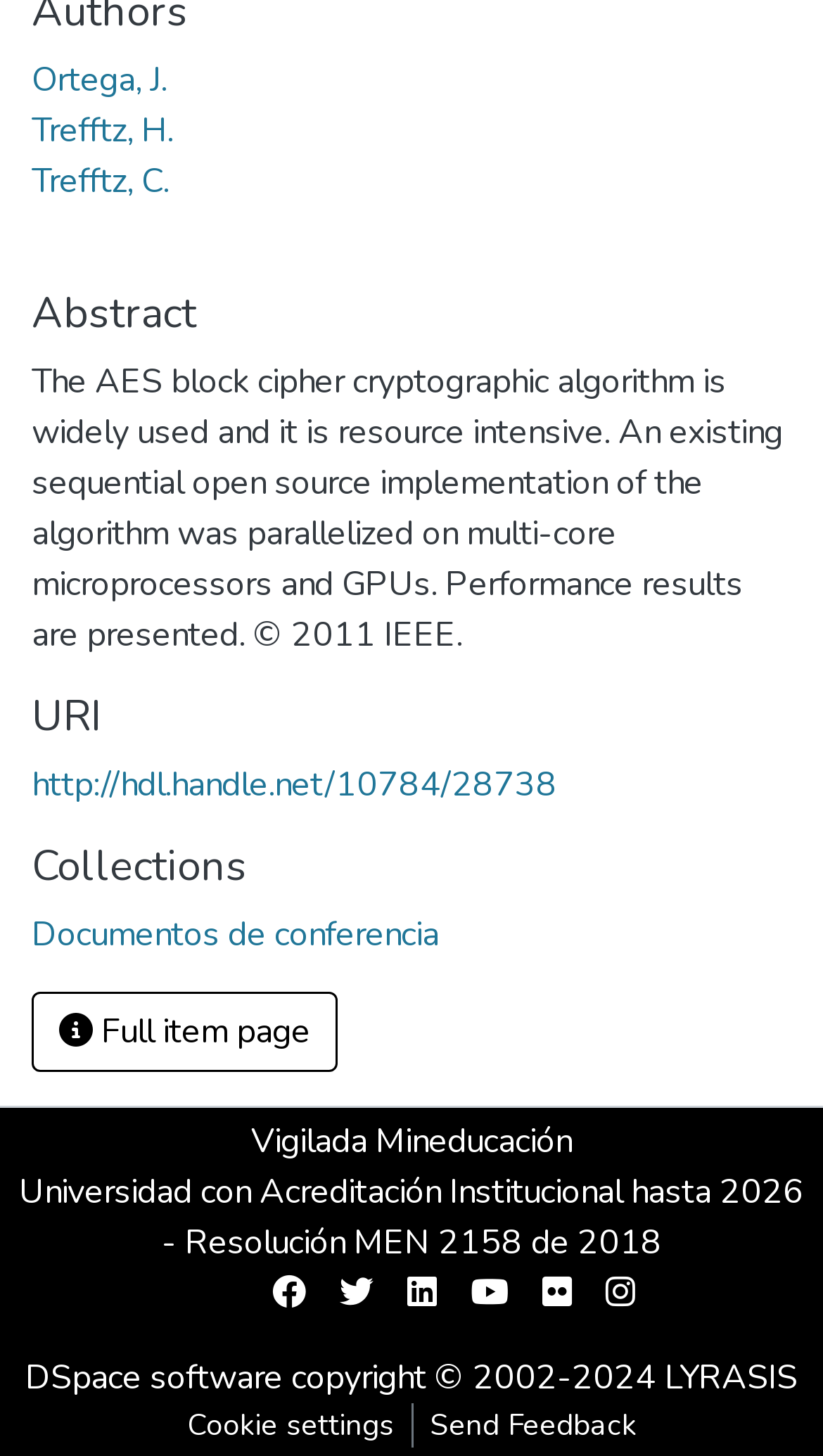Please specify the bounding box coordinates of the element that should be clicked to execute the given instruction: 'View alternative languages'. Ensure the coordinates are four float numbers between 0 and 1, expressed as [left, top, right, bottom].

None